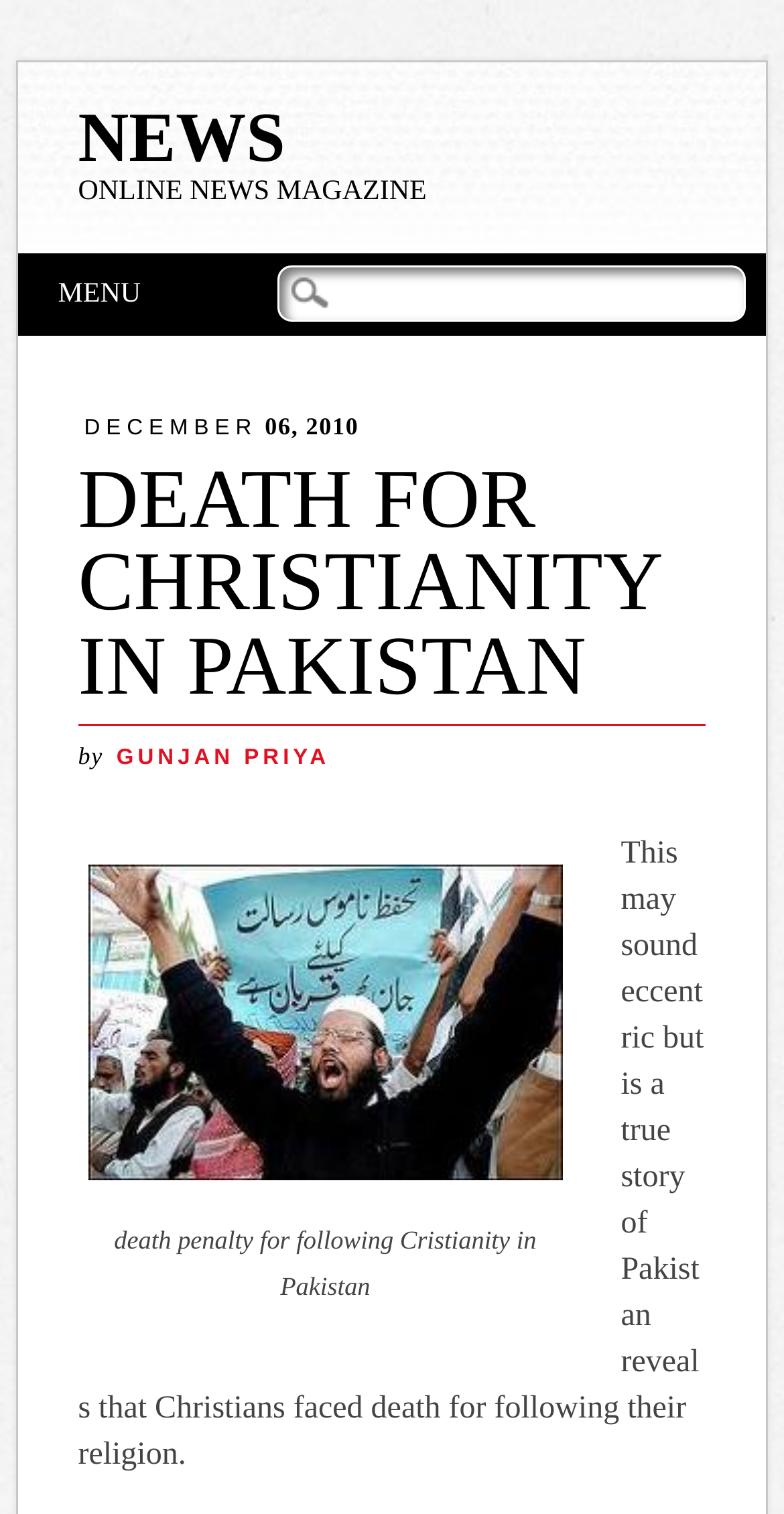Please find the bounding box coordinates in the format (top-left x, top-left y, bottom-right x, bottom-right y) for the given element description. Ensure the coordinates are floating point numbers between 0 and 1. Description: Gunjan Priya

[0.141, 0.492, 0.428, 0.508]